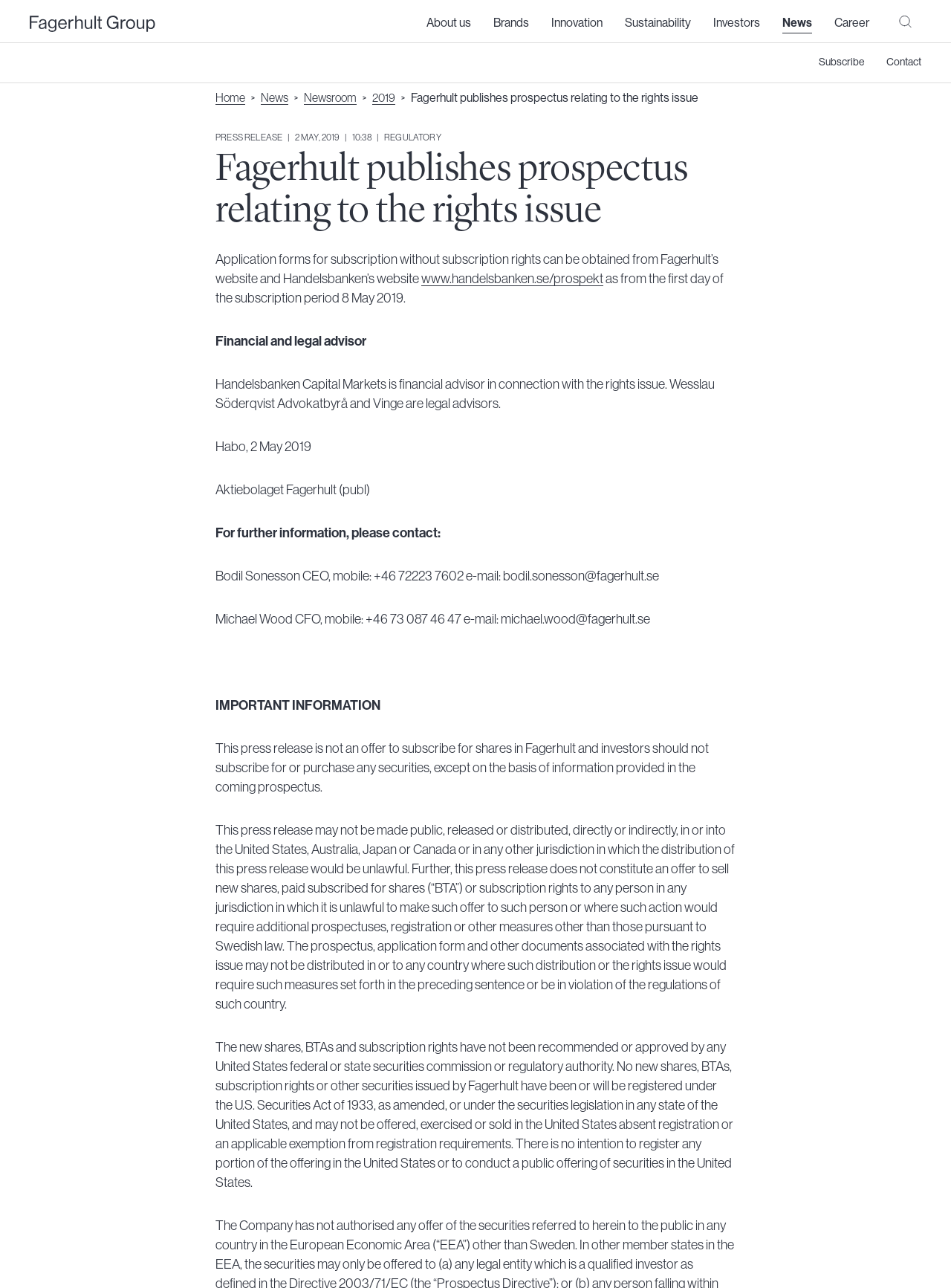What is the name of the CEO of Fagerhult?
Give a one-word or short-phrase answer derived from the screenshot.

Bodil Sonesson